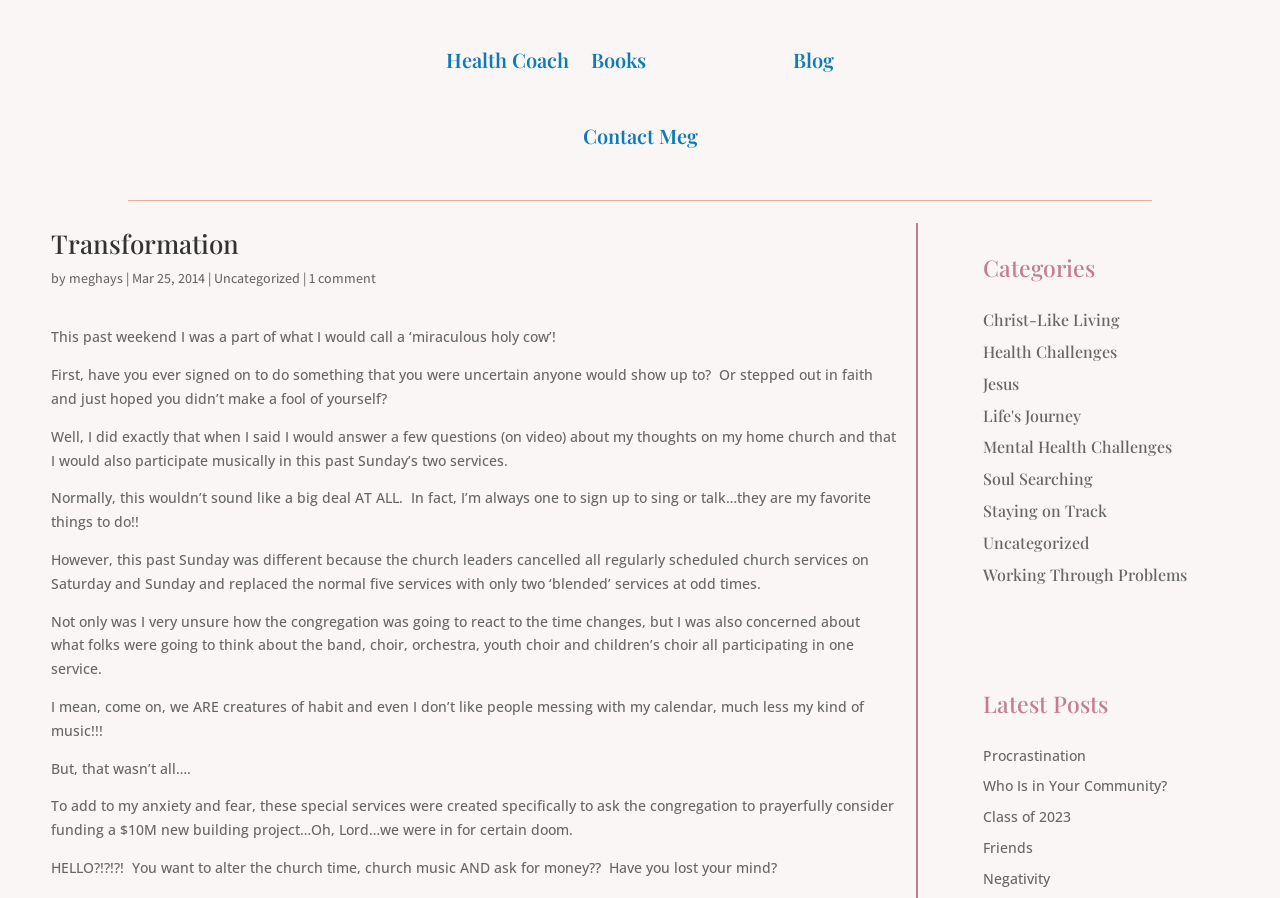Create an in-depth description of the webpage, covering main sections.

The webpage is about Meg Hays, a health coach, and features a blog post titled "Transformation". At the top, there are four links: "Health Coach", "Books", "Blog", and "Contact Meg", aligned horizontally. Below these links, the title "Transformation" is displayed prominently, followed by the author's name "Meg Hays" and the date "Mar 25, 2014".

The main content of the page is a blog post, which is a personal reflection on the author's experience with her home church. The post is divided into several paragraphs, each describing the author's thoughts and feelings about a specific event. The text is written in a conversational tone, with the author sharing her concerns and anxieties about the event.

To the right of the main content, there are two sections: "Categories" and "Latest Posts". The "Categories" section lists several links, including "Christ-Like Living", "Health Challenges", and "Soul Searching", among others. The "Latest Posts" section lists four links to other blog posts, including "Procrastination", "Who Is in Your Community?", and "Class of 2023".

Overall, the webpage has a simple and clean design, with a focus on the blog post and the author's personal reflections.